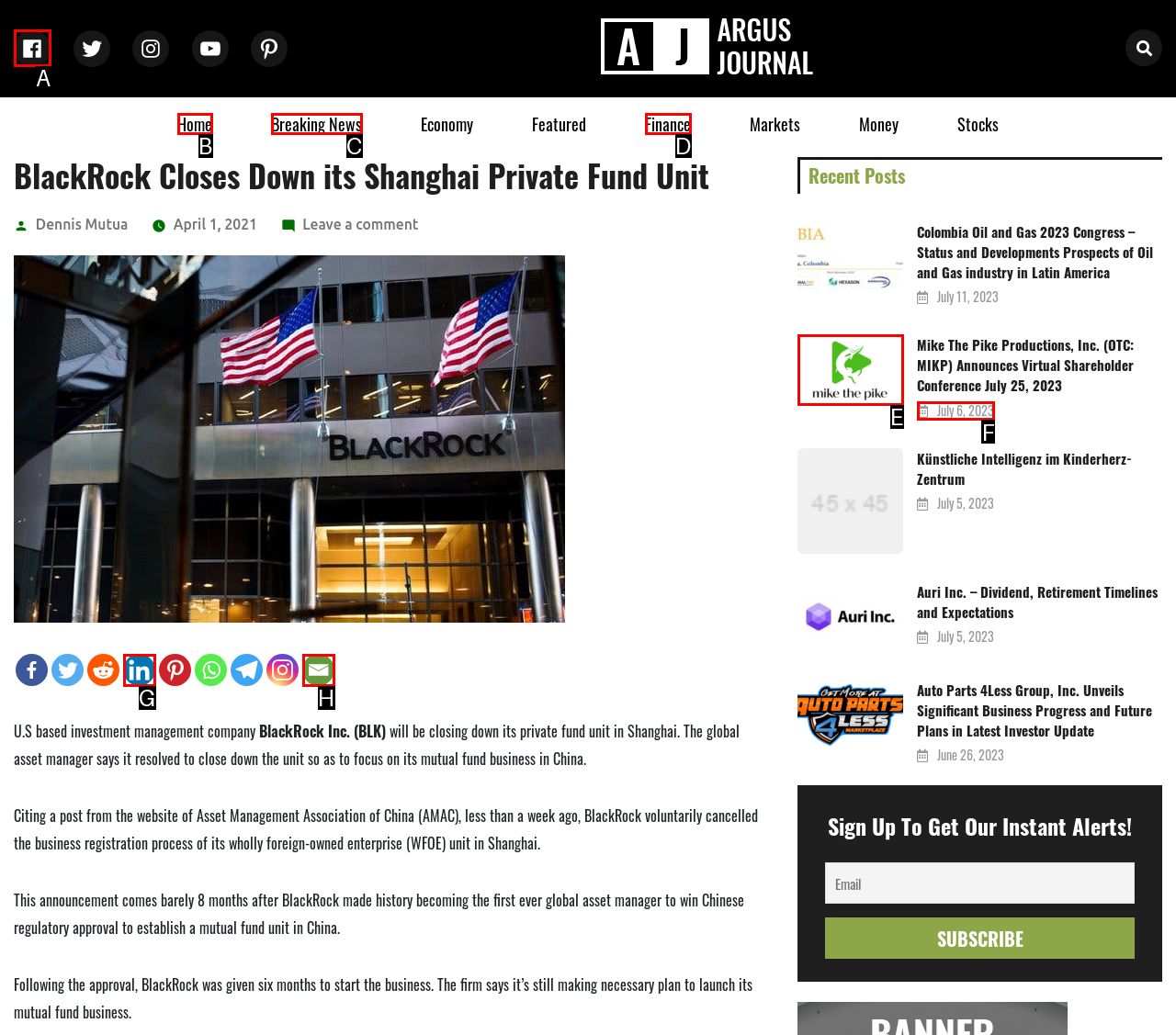Tell me which letter corresponds to the UI element that will allow you to Check the time of the post about Mike The Pike Productions, Inc.. Answer with the letter directly.

F